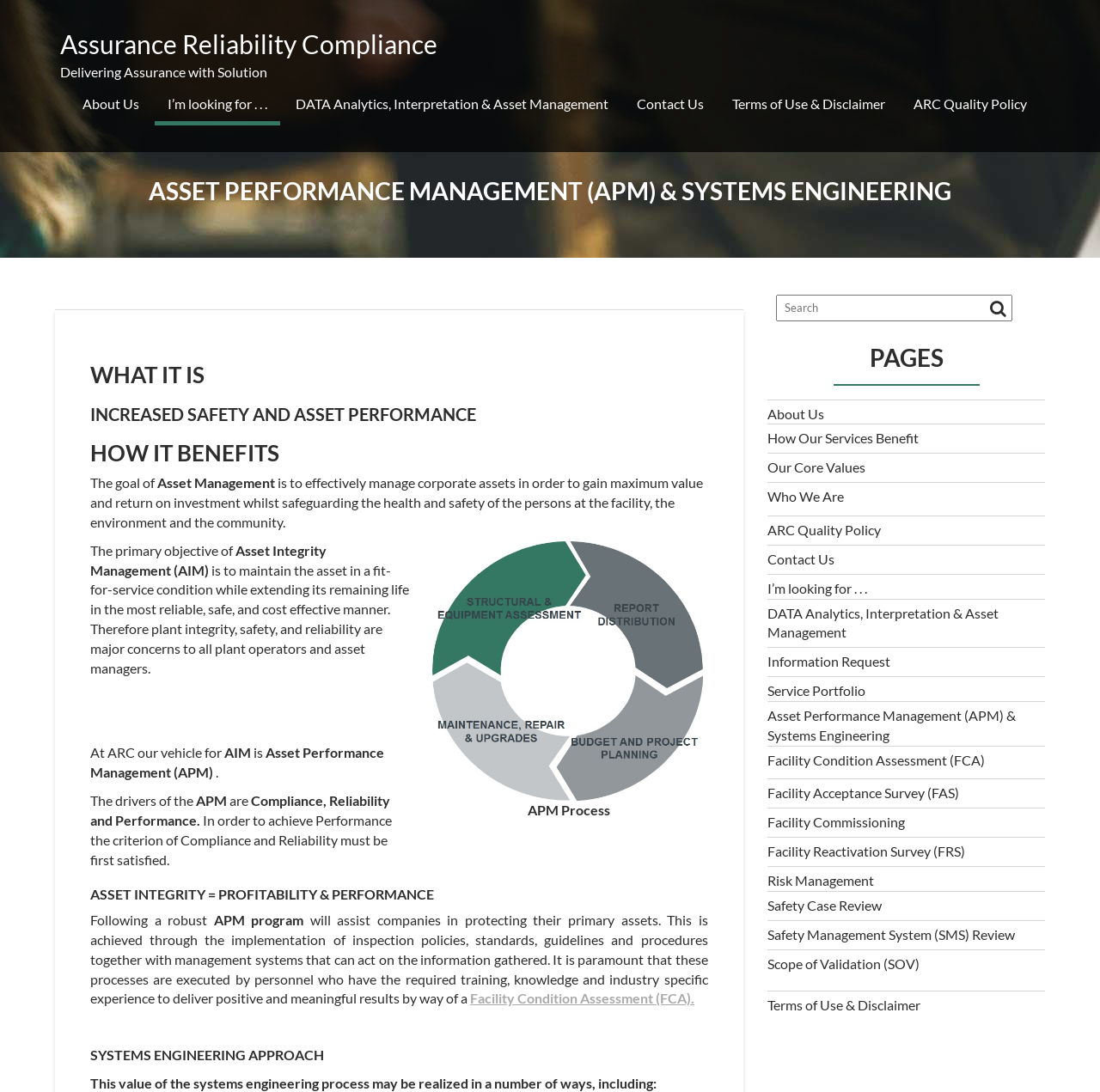Please specify the bounding box coordinates of the clickable region to carry out the following instruction: "Click the 'Contact Us' link". The coordinates should be four float numbers between 0 and 1, in the format [left, top, right, bottom].

[0.567, 0.075, 0.652, 0.115]